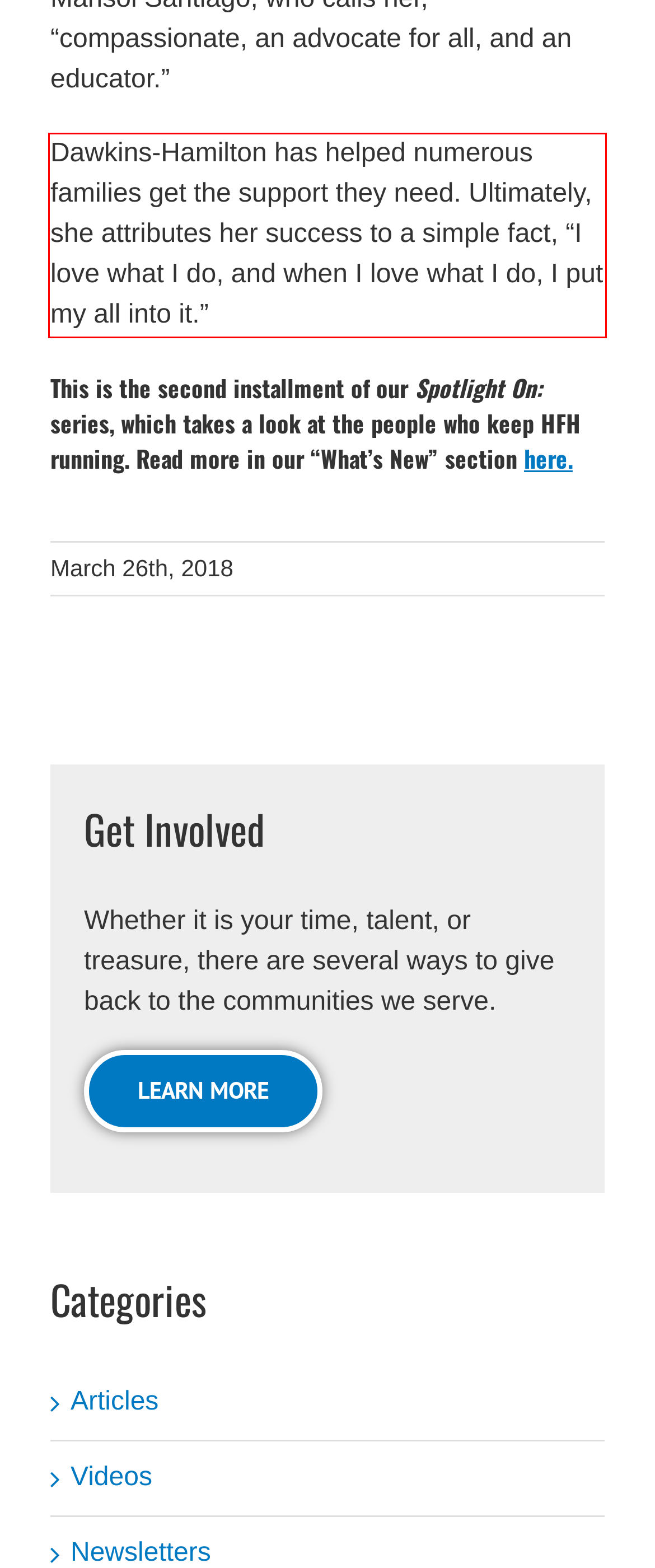You are presented with a screenshot containing a red rectangle. Extract the text found inside this red bounding box.

Dawkins-Hamilton has helped numerous families get the support they need. Ultimately, she attributes her success to a simple fact, “I love what I do, and when I love what I do, I put my all into it.”